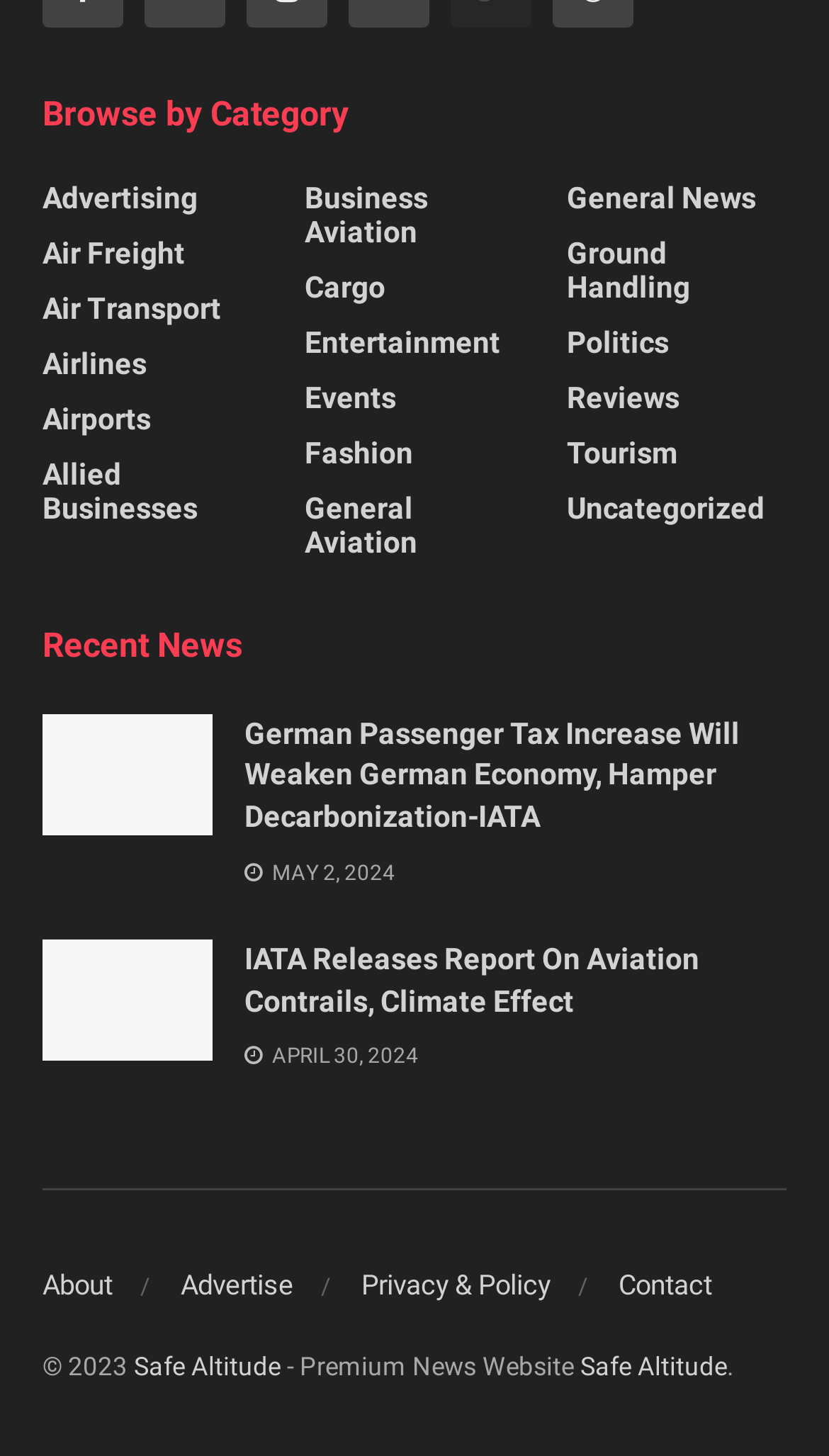Using the format (top-left x, top-left y, bottom-right x, bottom-right y), and given the element description, identify the bounding box coordinates within the screenshot: Advertising

[0.051, 0.119, 0.238, 0.142]